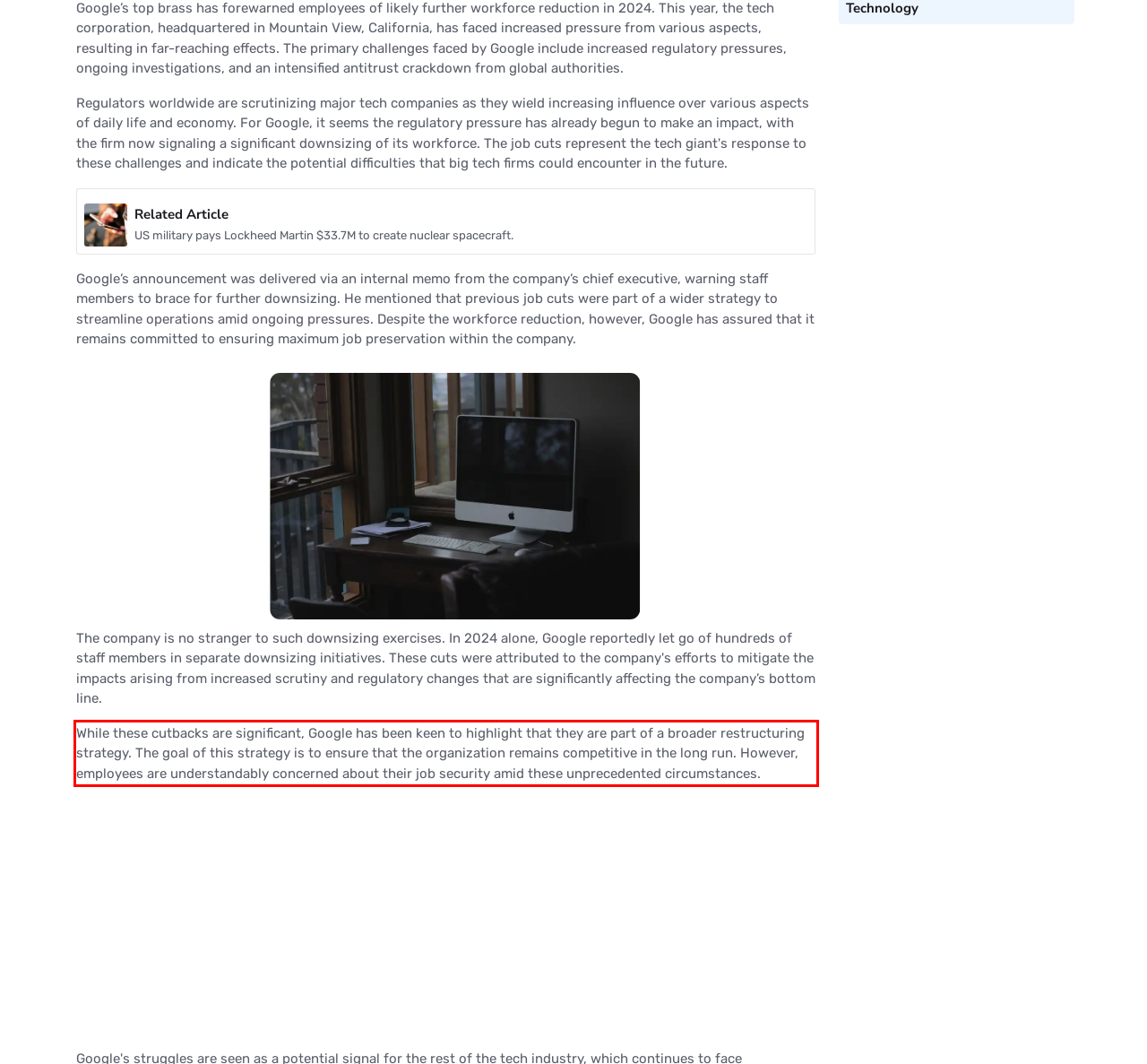You are given a webpage screenshot with a red bounding box around a UI element. Extract and generate the text inside this red bounding box.

While these cutbacks are significant, Google has been keen to highlight that they are part of a broader restructuring strategy. The goal of this strategy is to ensure that the organization remains competitive in the long run. However, employees are understandably concerned about their job security amid these unprecedented circumstances.